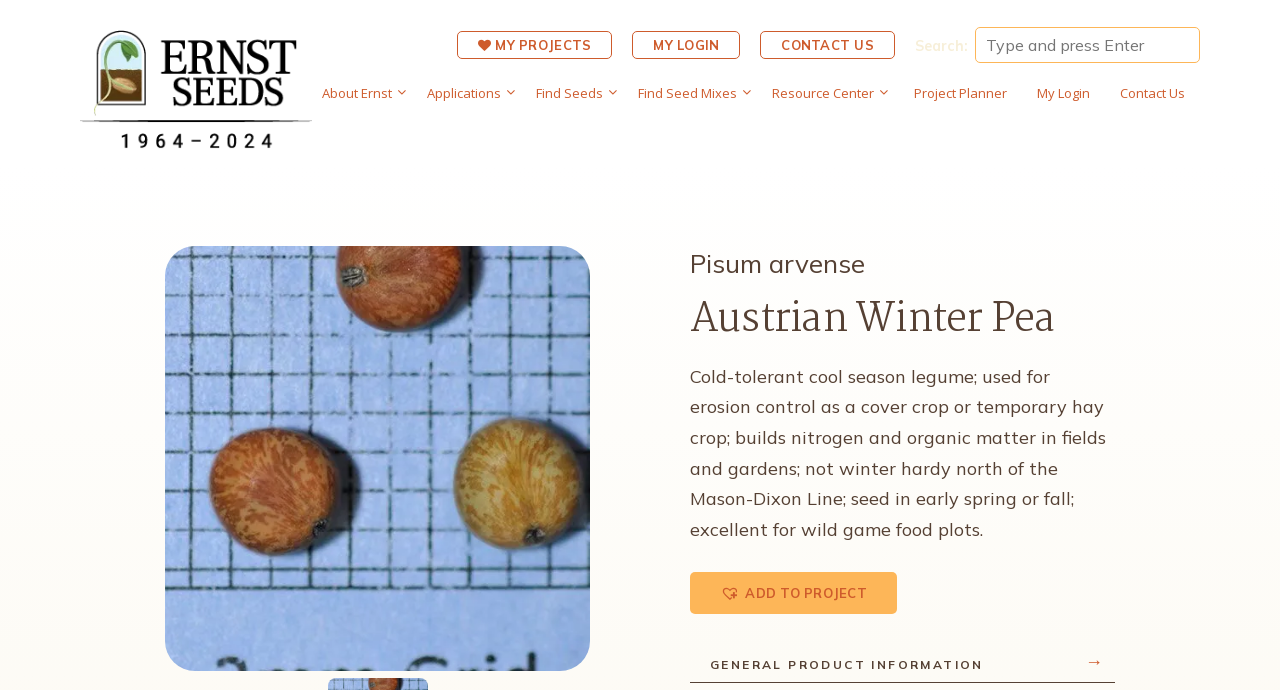Extract the bounding box for the UI element that matches this description: "Add to Project".

[0.539, 0.829, 0.701, 0.89]